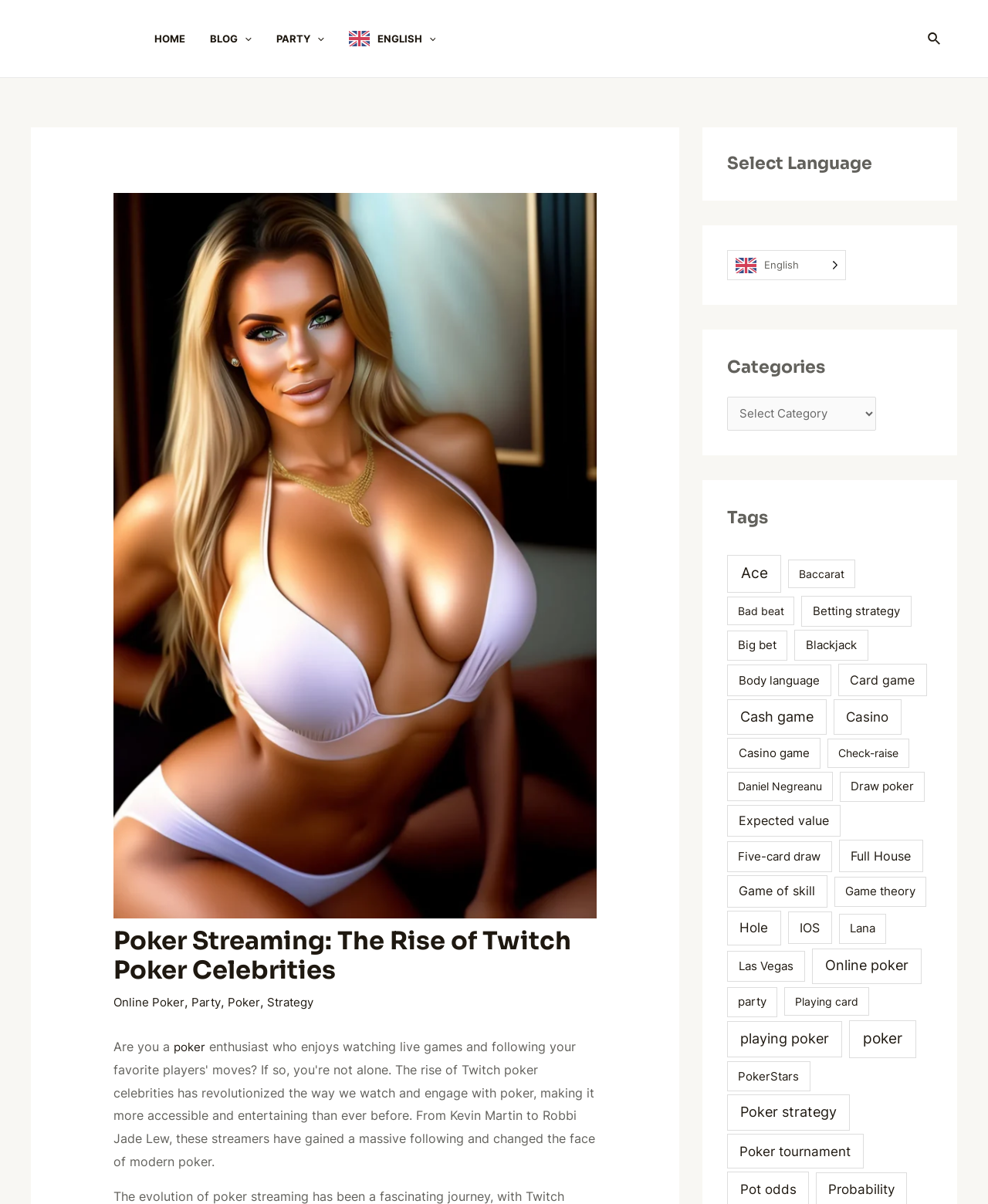Please indicate the bounding box coordinates for the clickable area to complete the following task: "Click the Poker.beer logo". The coordinates should be specified as four float numbers between 0 and 1, i.e., [left, top, right, bottom].

[0.047, 0.025, 0.141, 0.037]